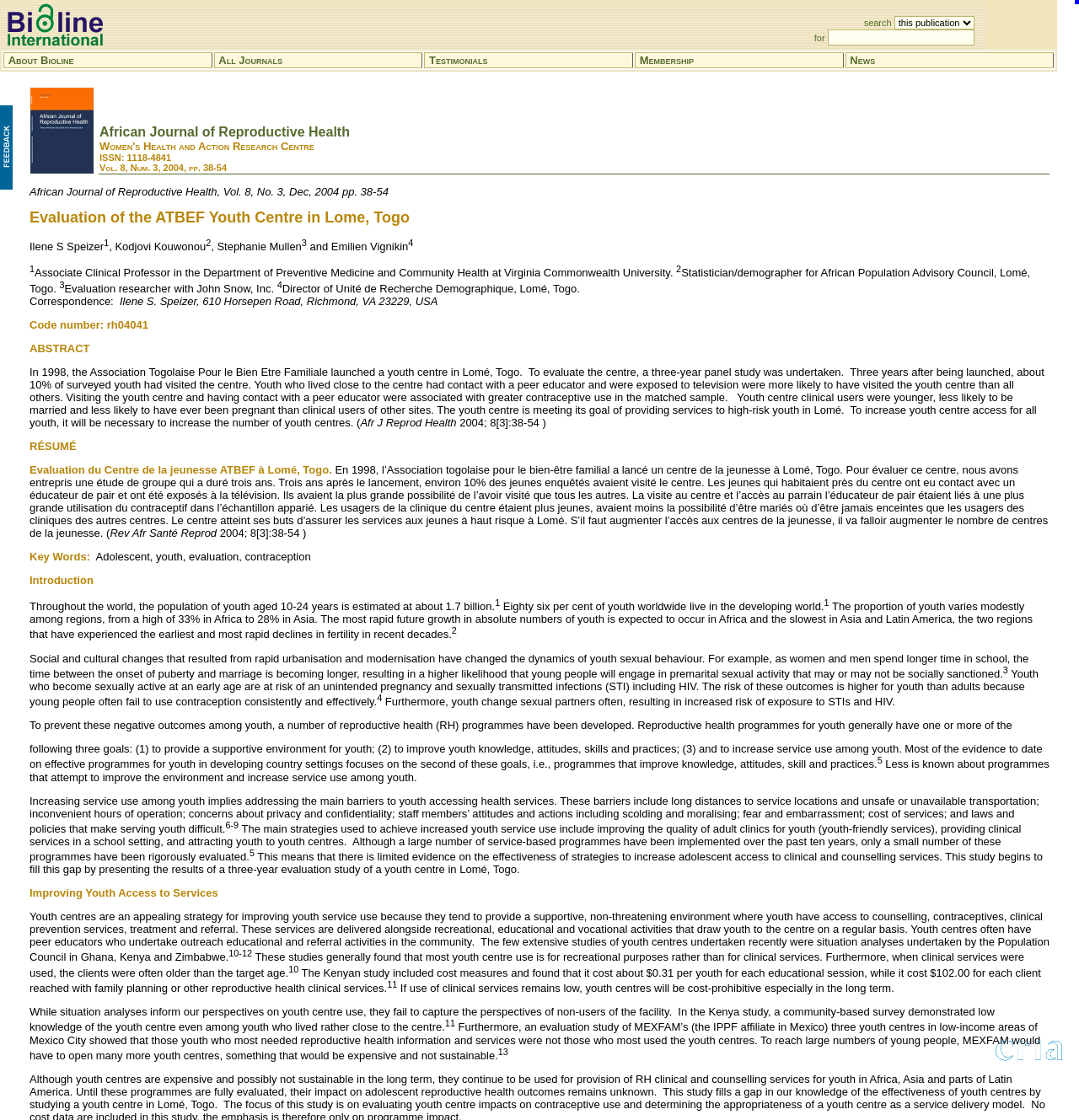Please identify the bounding box coordinates of the element on the webpage that should be clicked to follow this instruction: "view African Journal of Reproductive Health". The bounding box coordinates should be given as four float numbers between 0 and 1, formatted as [left, top, right, bottom].

[0.092, 0.145, 0.21, 0.154]